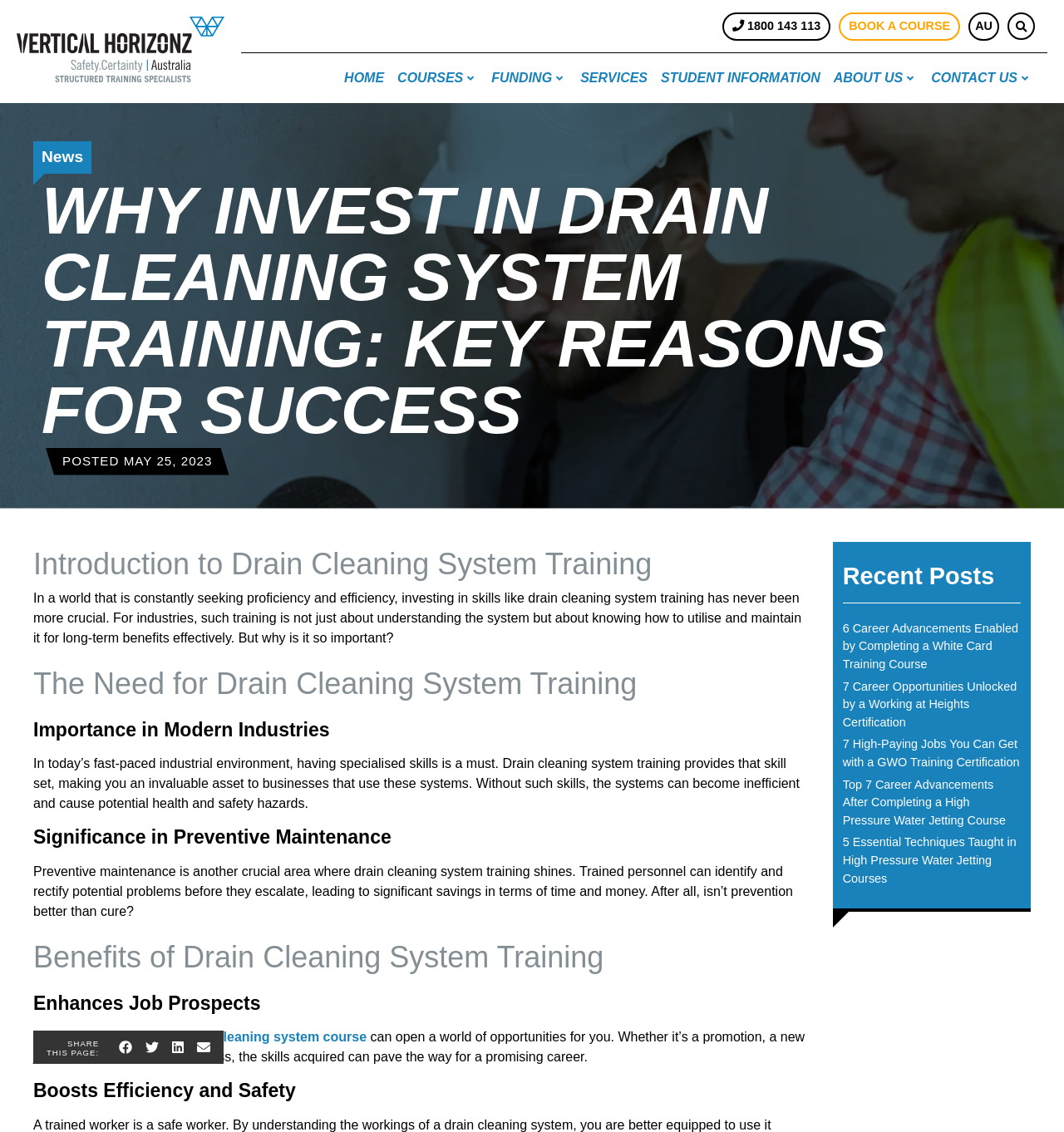Pinpoint the bounding box coordinates for the area that should be clicked to perform the following instruction: "Click on the 'HOME' link".

[0.317, 0.058, 0.367, 0.08]